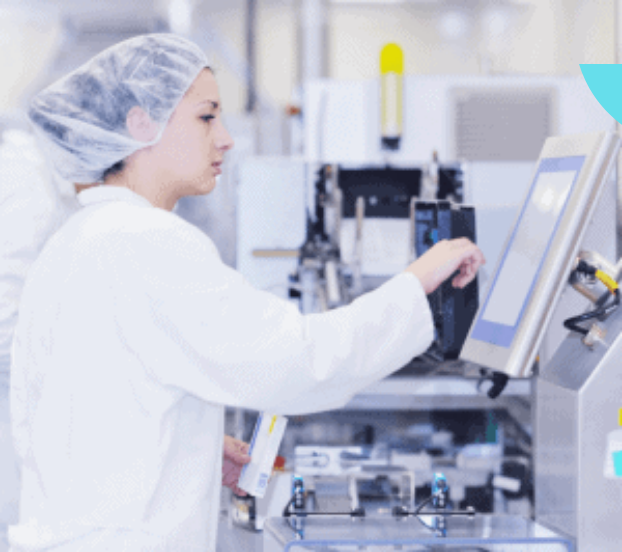Explain in detail what you see in the image.

In a modern pharmaceutical manufacturing environment, a female technician in a white lab coat and hairnet is intently focused on operating a digital touch screen interface. She is standing beside advanced machinery designed for serialization processes, which are critical for ensuring compliance with international standards. In her hand, she is holding a device that likely plays a role in product tracking or quality control. This image highlights the importance of technology integration in pharmaceuticals, showcasing the technician's role in maintaining operational efficiency and regulatory compliance within the industry.